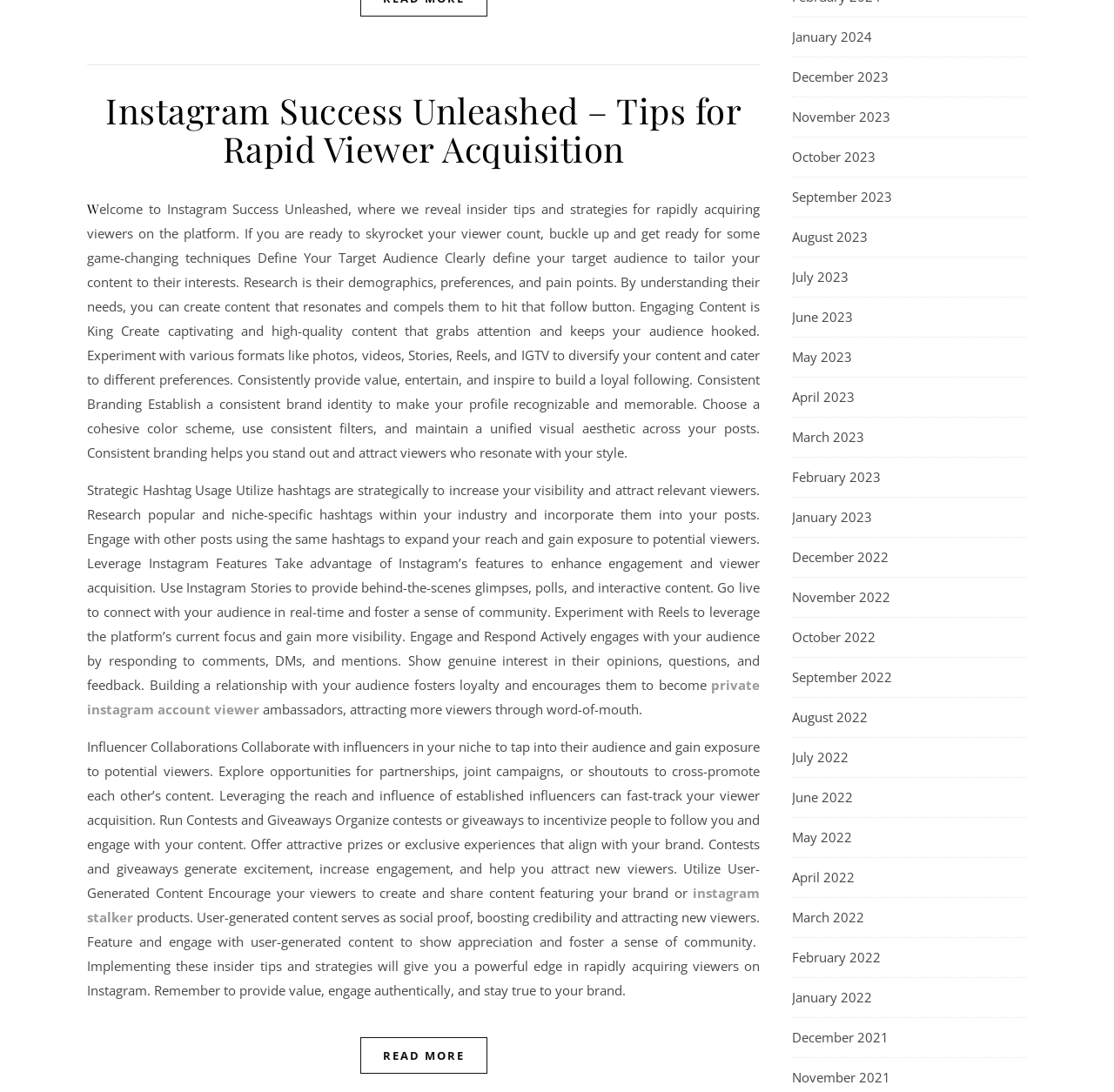Could you highlight the region that needs to be clicked to execute the instruction: "Read the 'Instagram Success Unleashed' article"?

[0.078, 0.084, 0.682, 0.154]